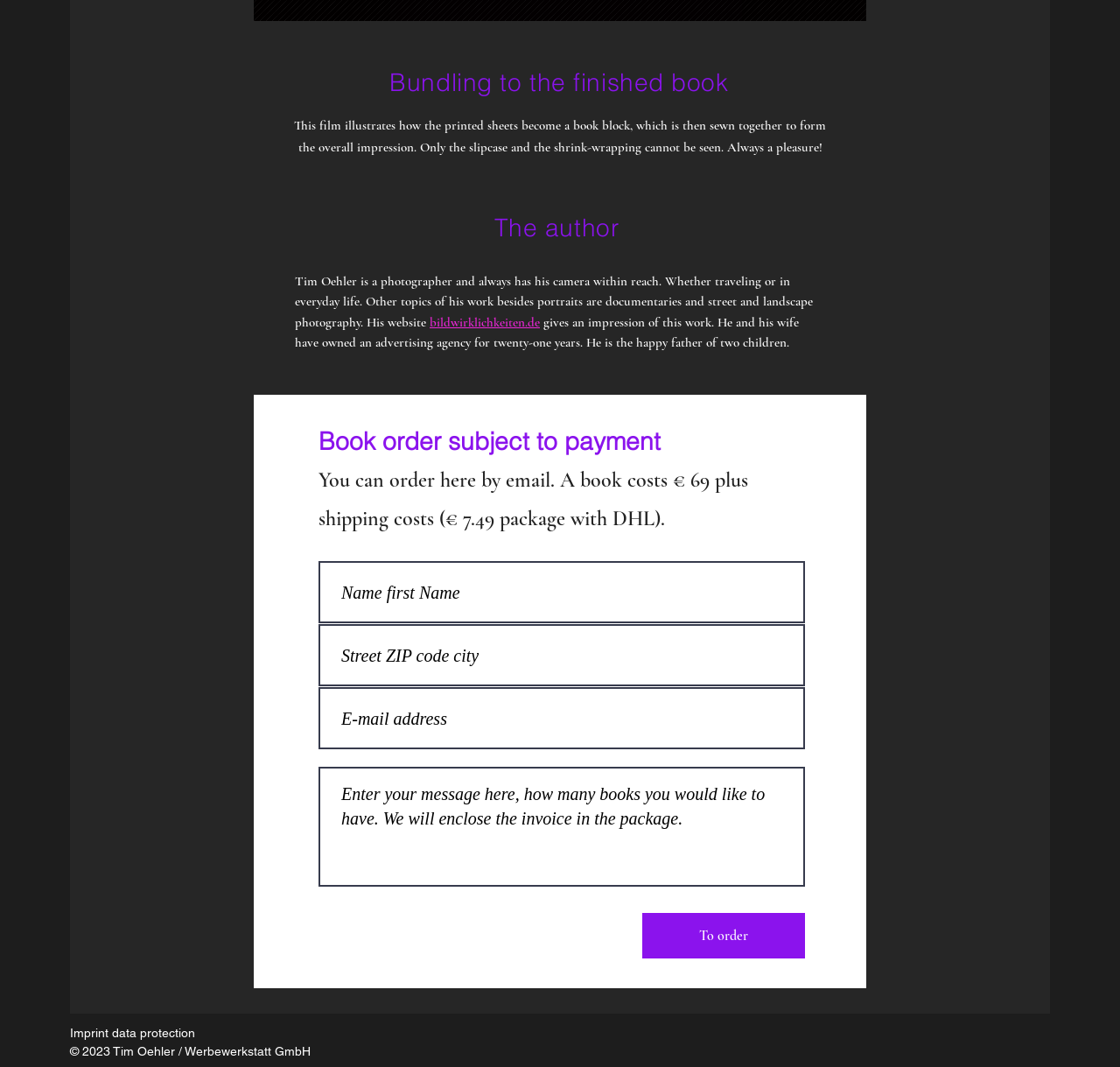Please provide the bounding box coordinates for the element that needs to be clicked to perform the following instruction: "Click the 'To order' button". The coordinates should be given as four float numbers between 0 and 1, i.e., [left, top, right, bottom].

[0.573, 0.856, 0.719, 0.898]